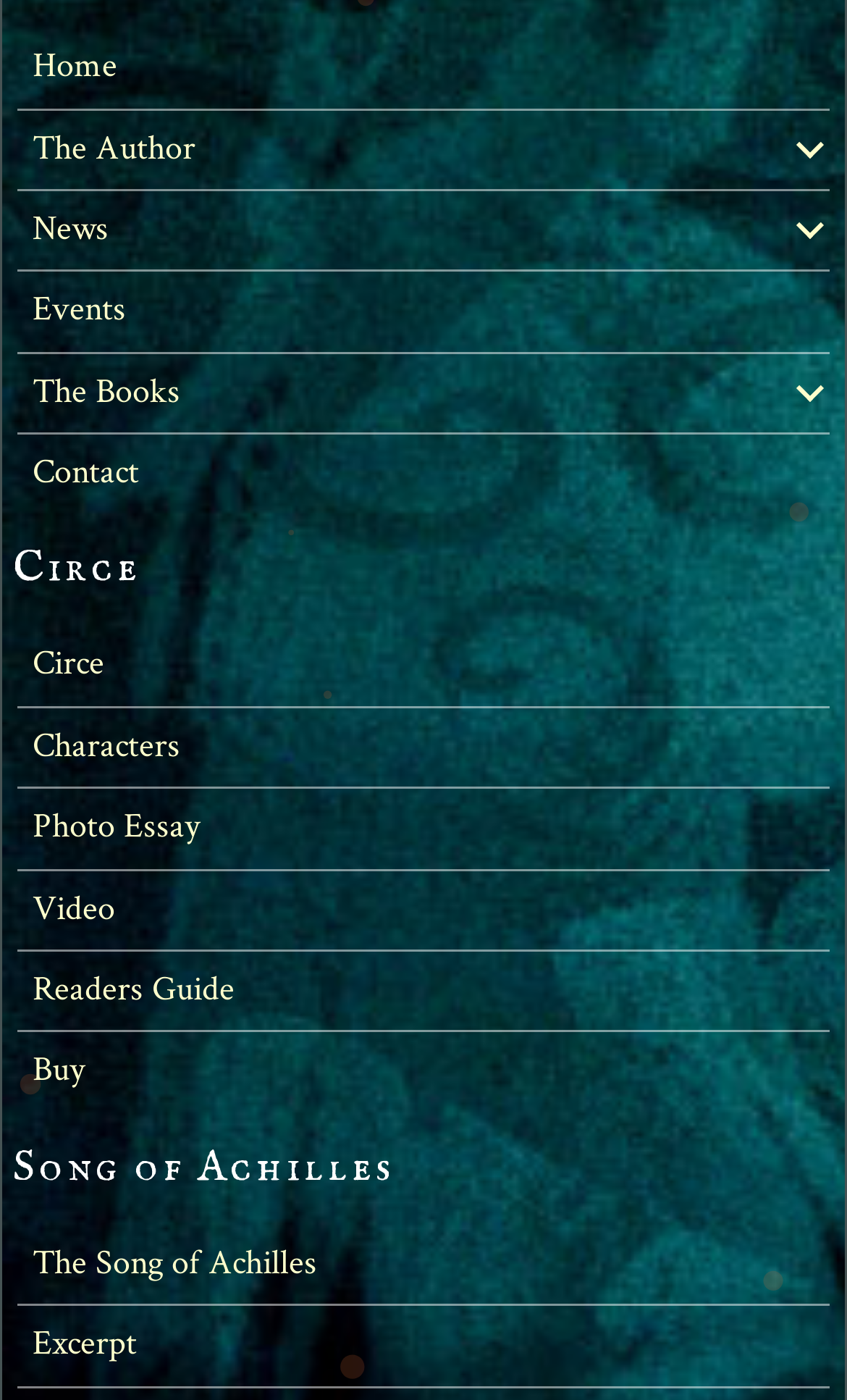Specify the bounding box coordinates of the element's area that should be clicked to execute the given instruction: "watch video about Circe". The coordinates should be four float numbers between 0 and 1, i.e., [left, top, right, bottom].

[0.021, 0.622, 0.979, 0.678]